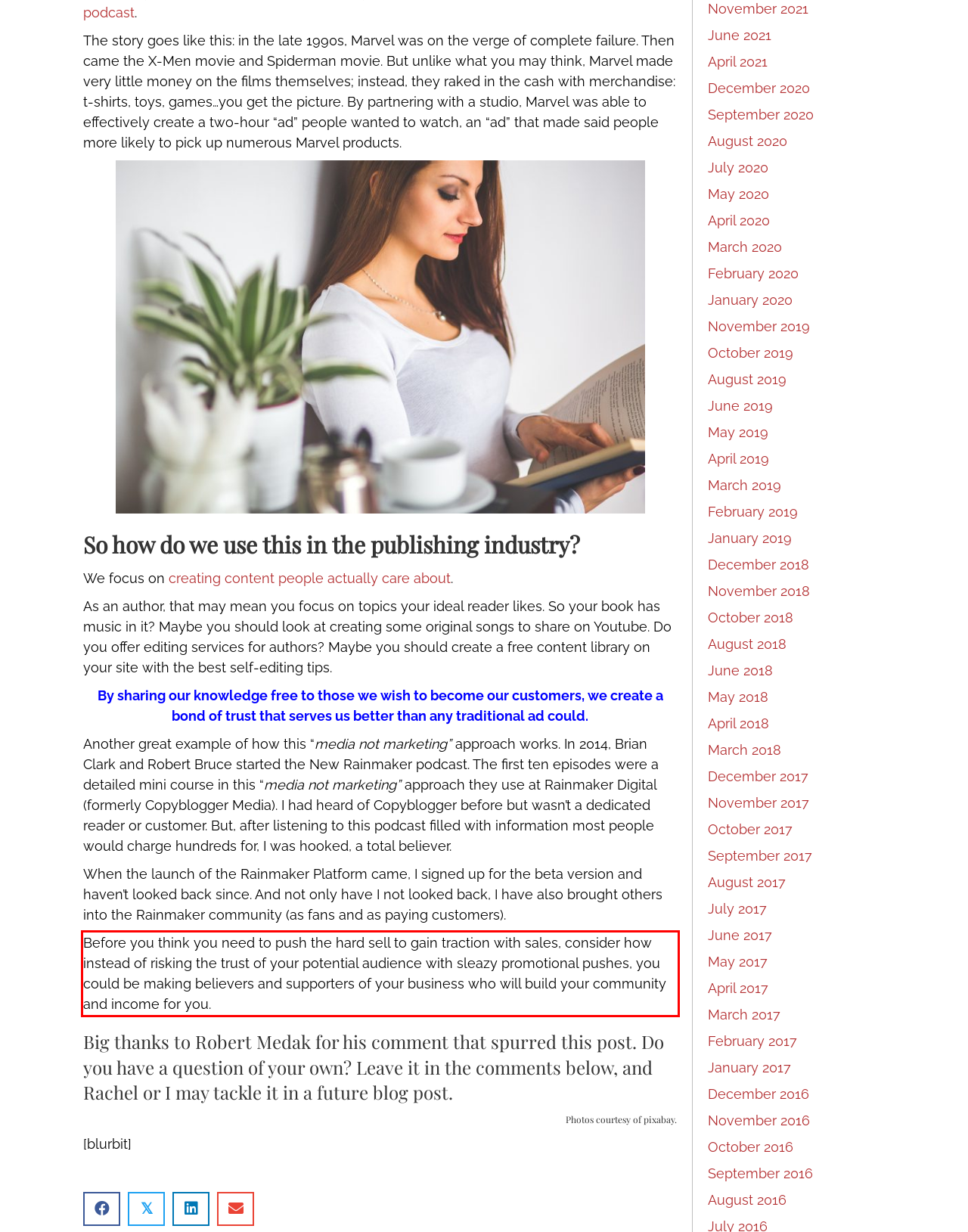Given a screenshot of a webpage, identify the red bounding box and perform OCR to recognize the text within that box.

Before you think you need to push the hard sell to gain traction with sales, consider how instead of risking the trust of your potential audience with sleazy promotional pushes, you could be making believers and supporters of your business who will build your community and income for you.